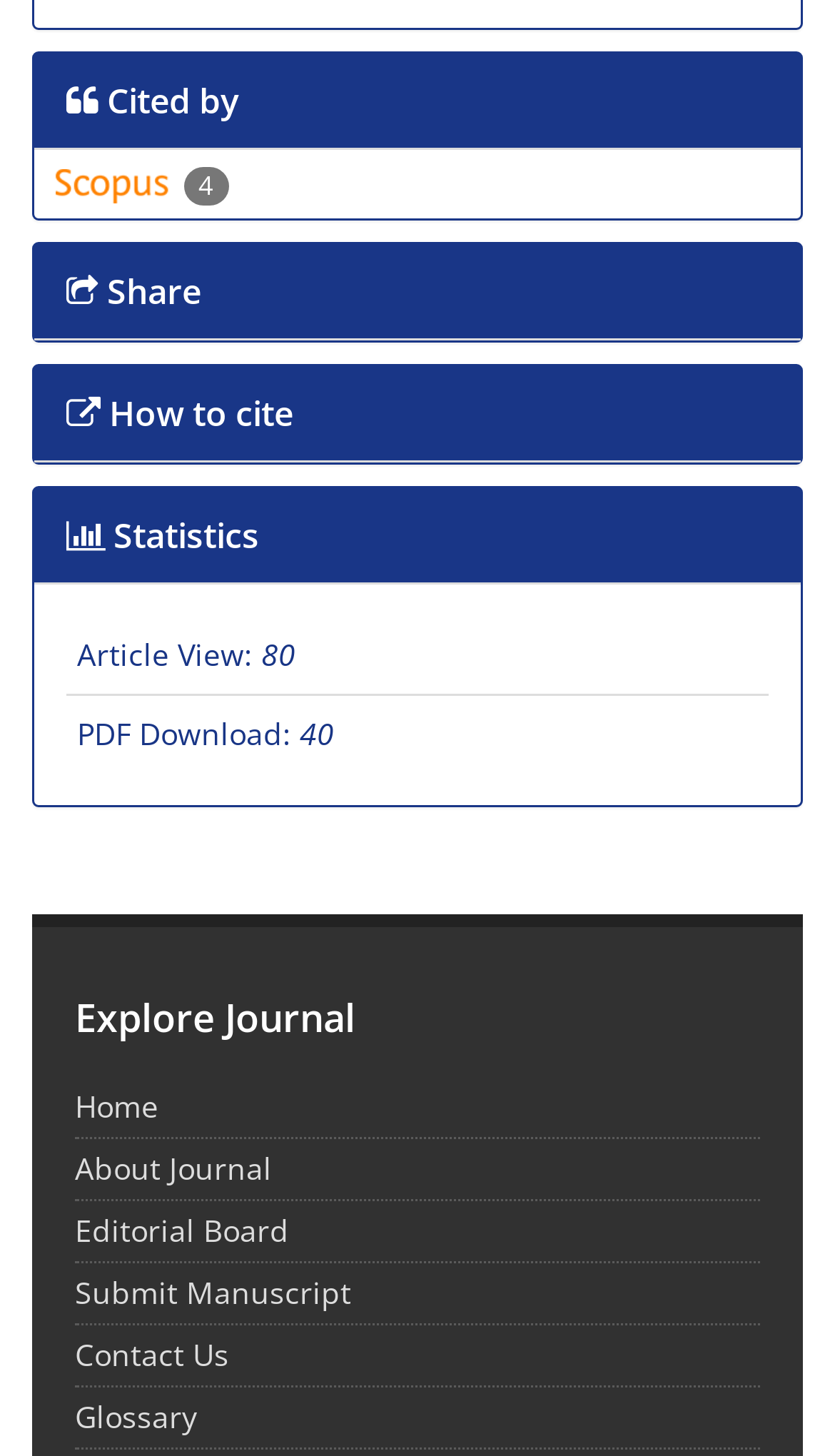Identify the bounding box coordinates of the specific part of the webpage to click to complete this instruction: "View cited by".

[0.079, 0.052, 0.287, 0.085]